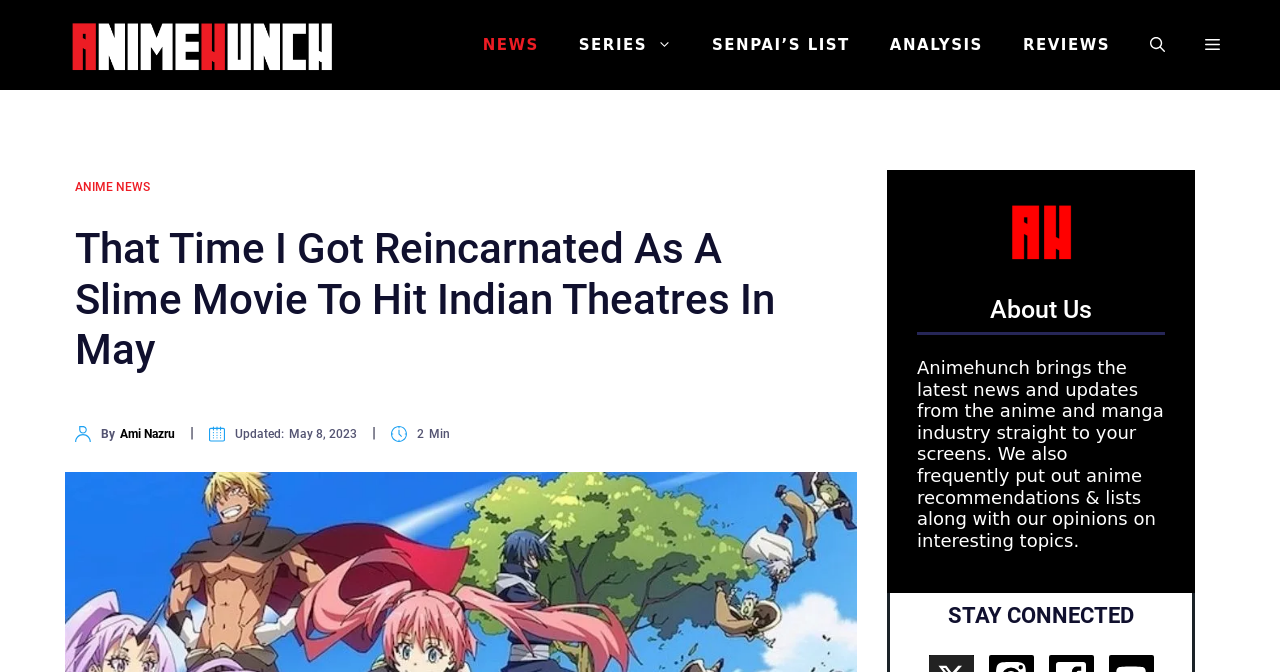When was the article updated?
Refer to the image and provide a concise answer in one word or phrase.

May 8, 2023